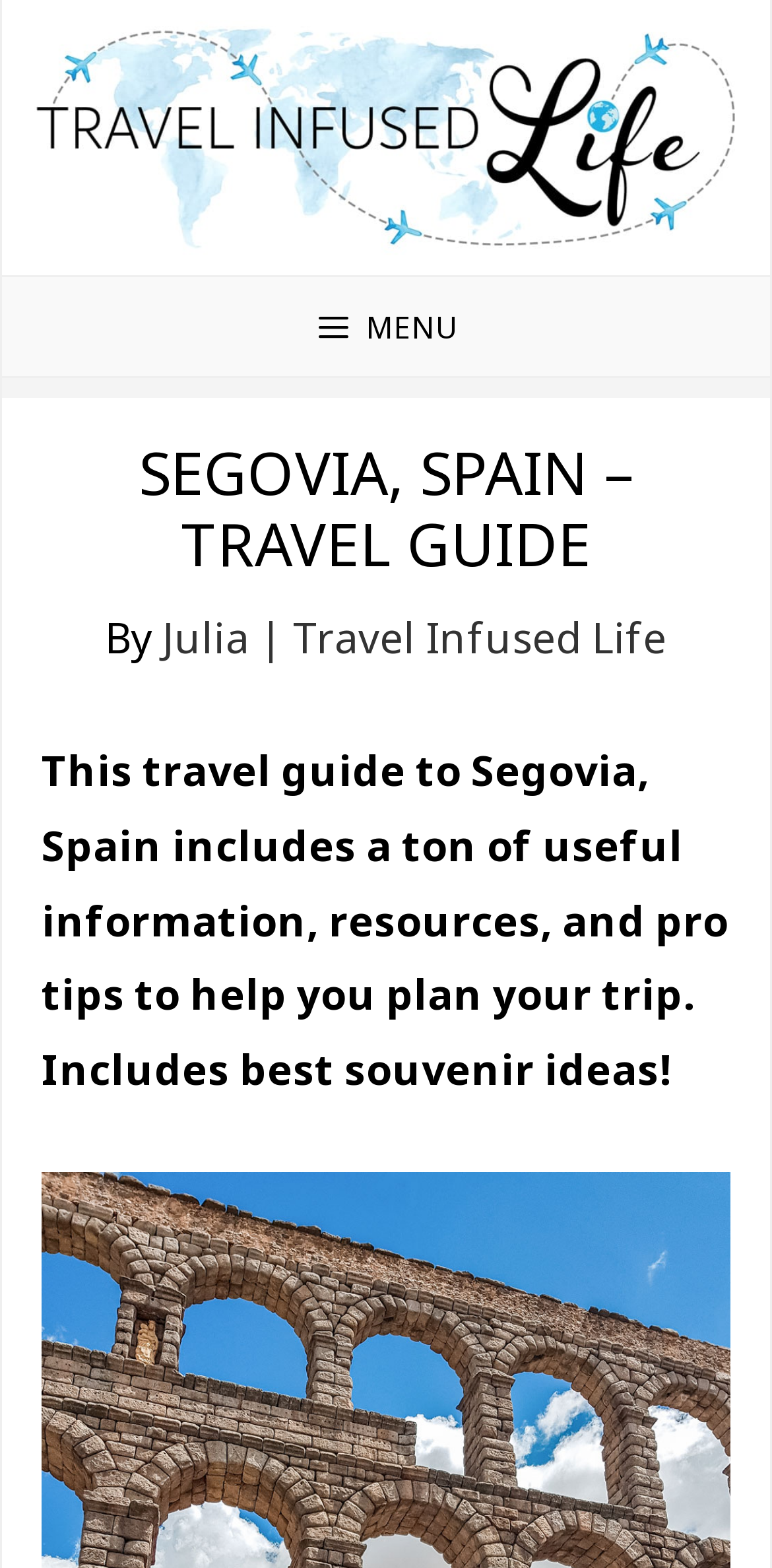Identify the bounding box for the given UI element using the description provided. Coordinates should be in the format (top-left x, top-left y, bottom-right x, bottom-right y) and must be between 0 and 1. Here is the description: Julia | Travel Infused Life

[0.21, 0.389, 0.864, 0.424]